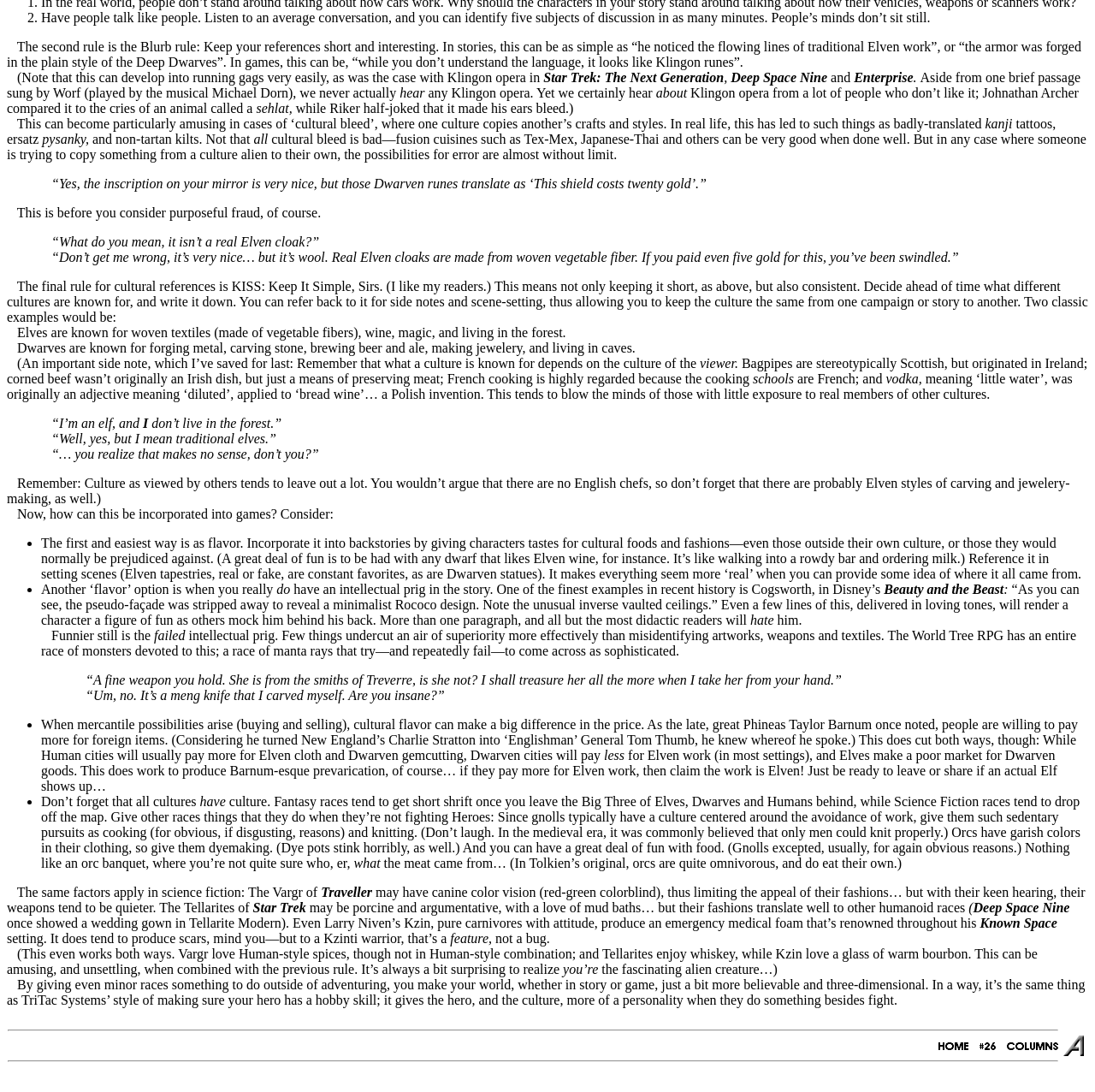Please determine the bounding box coordinates for the UI element described here. Use the format (top-left x, top-left y, bottom-right x, bottom-right y) with values bounded between 0 and 1: title="Go to ANTHRO\'s current issue')"

[0.857, 0.951, 0.884, 0.964]